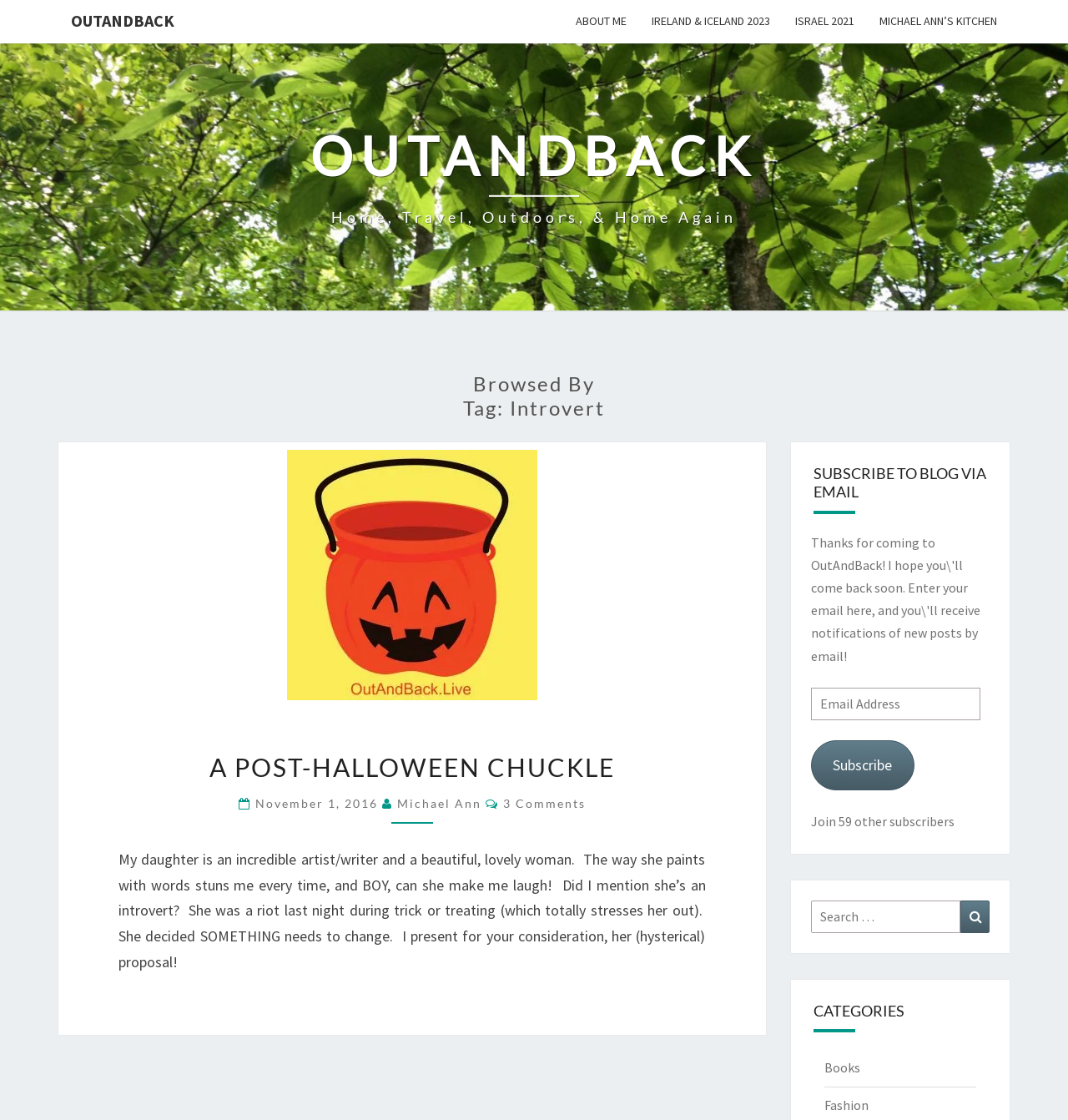What is the topic of the post?
Based on the image, please offer an in-depth response to the question.

The topic of the post is Halloween, as it is mentioned in the heading 'A POST-HALLOWEEN CHUCKLE' and the content of the post talks about trick-or-treating.